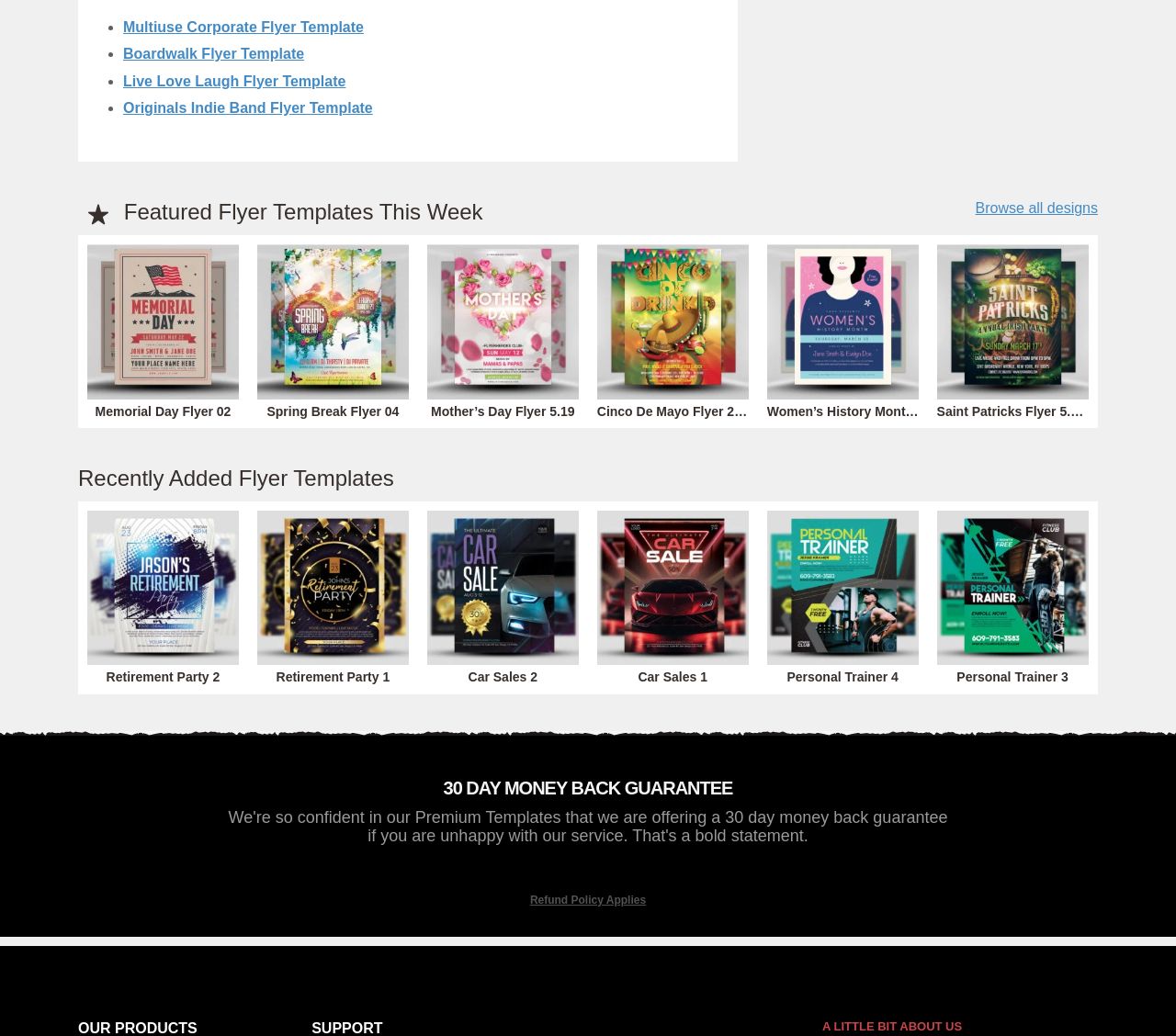Find the bounding box coordinates of the area to click in order to follow the instruction: "Contact us through 'contact@be-21.fr'".

None